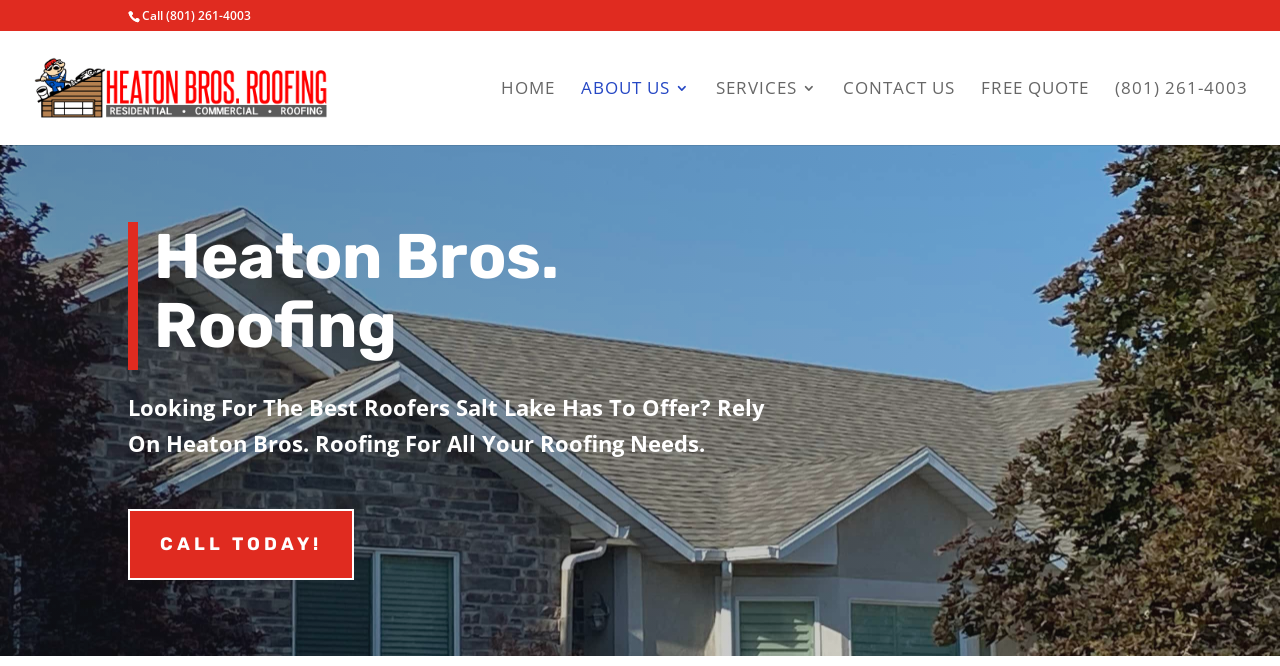Kindly determine the bounding box coordinates for the clickable area to achieve the given instruction: "Call today".

[0.1, 0.764, 0.277, 0.87]